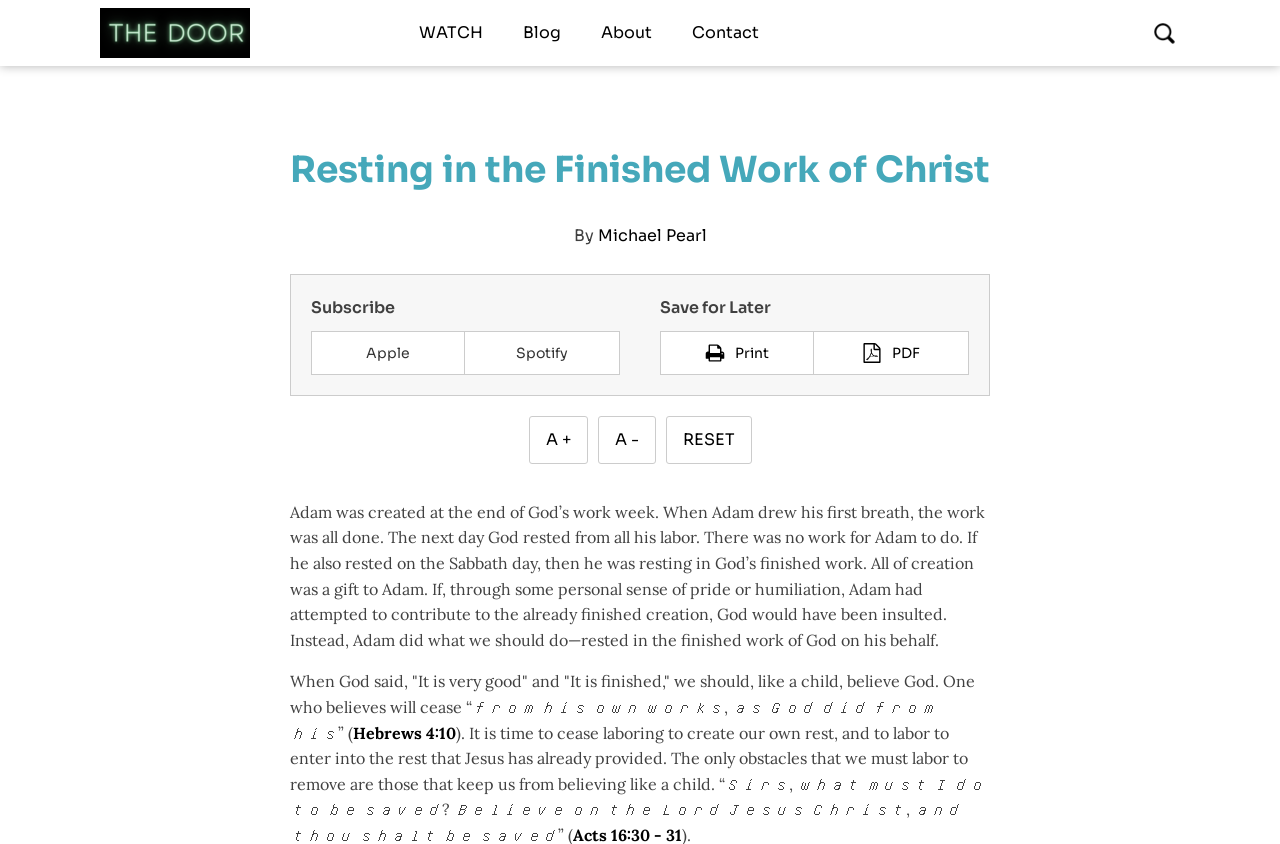From the webpage screenshot, predict the bounding box coordinates (top-left x, top-left y, bottom-right x, bottom-right y) for the UI element described here: Hebrews 4:10

[0.276, 0.856, 0.356, 0.88]